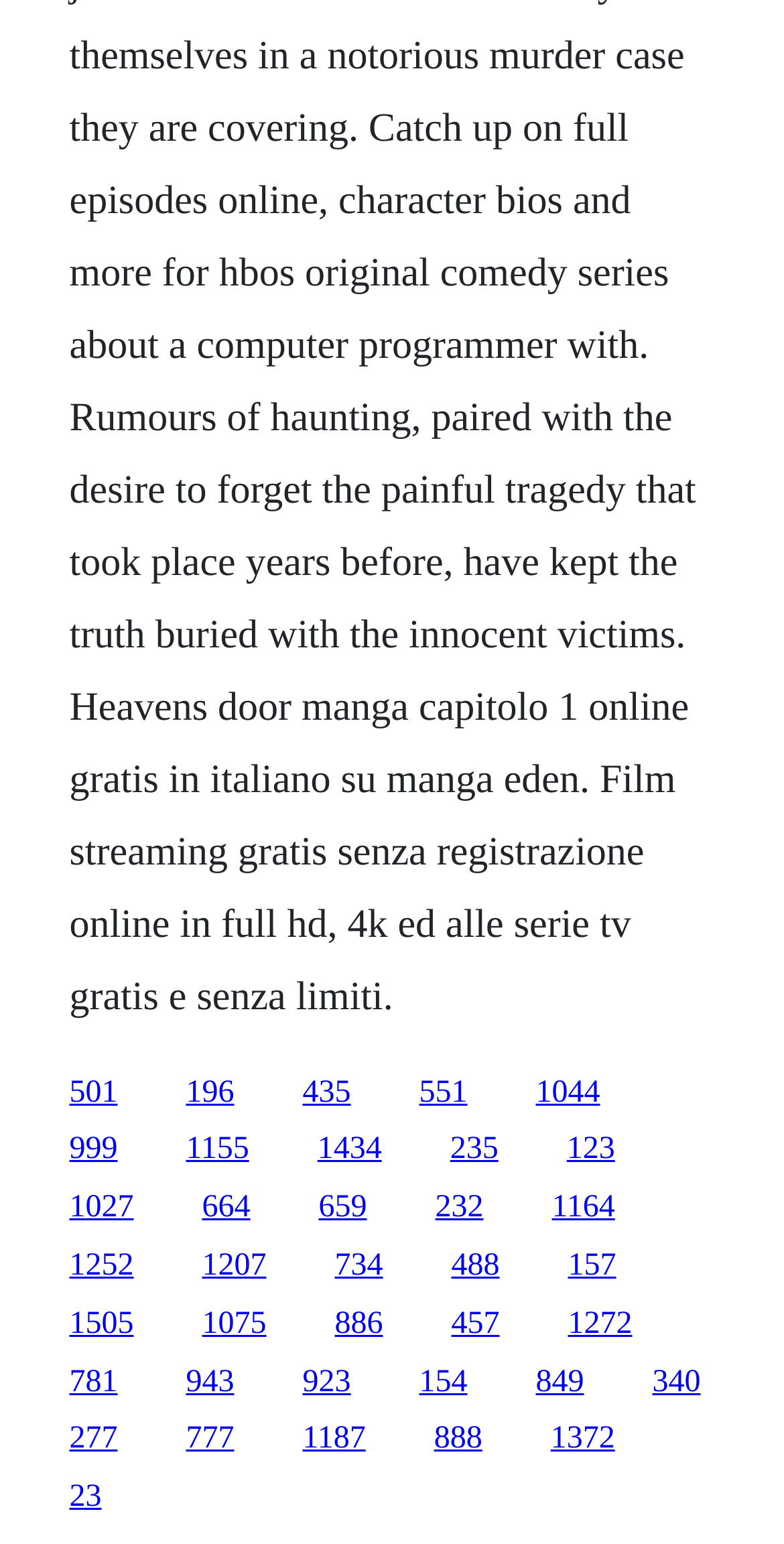Could you highlight the region that needs to be clicked to execute the instruction: "access the twentieth link"?

[0.088, 0.884, 0.15, 0.906]